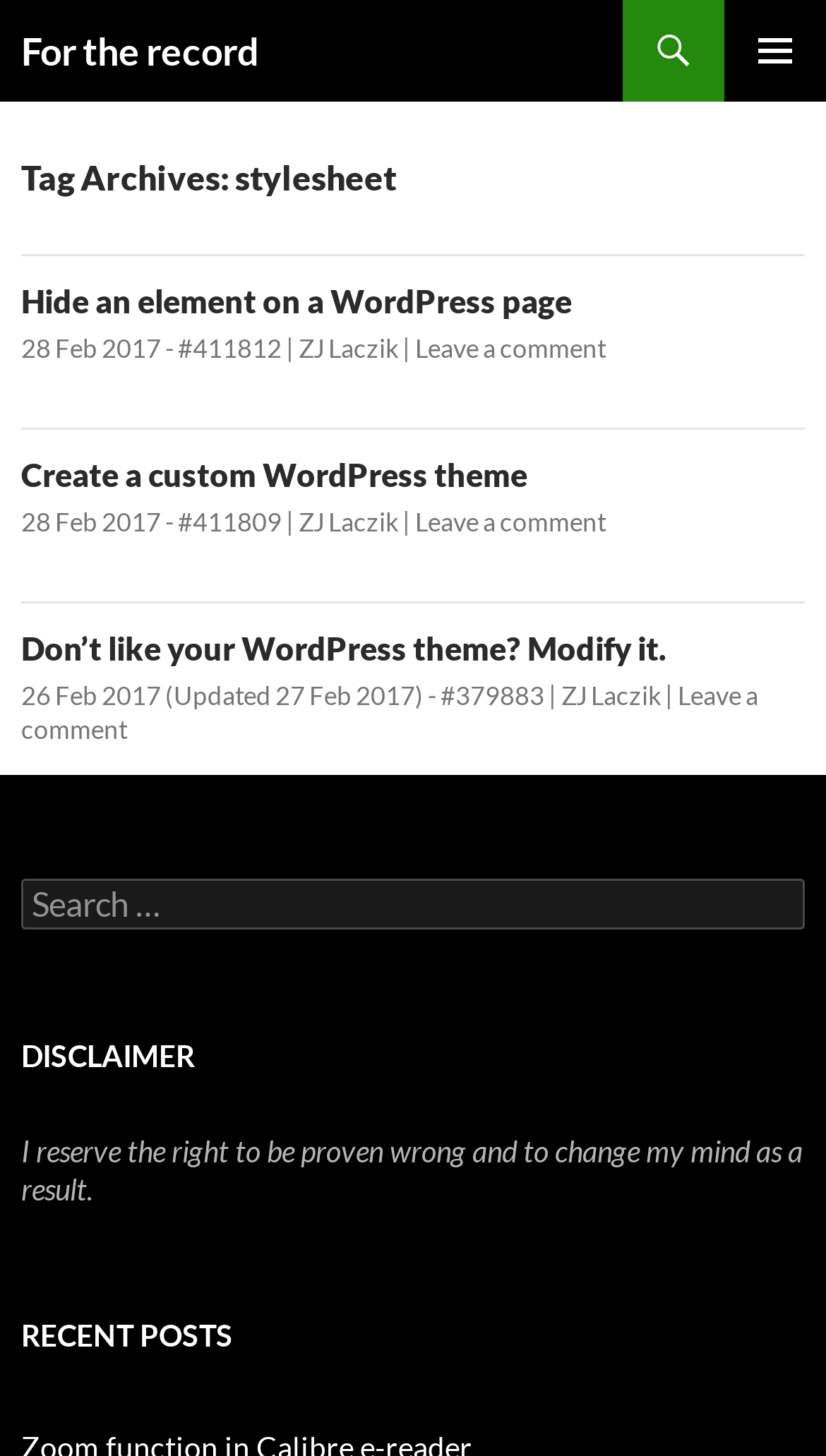Who is the author of the second article?
Offer a detailed and exhaustive answer to the question.

I looked at the second 'article' element [30] and found a 'link' element [307] inside it, which contains the author's name 'ZJ Laczik'.